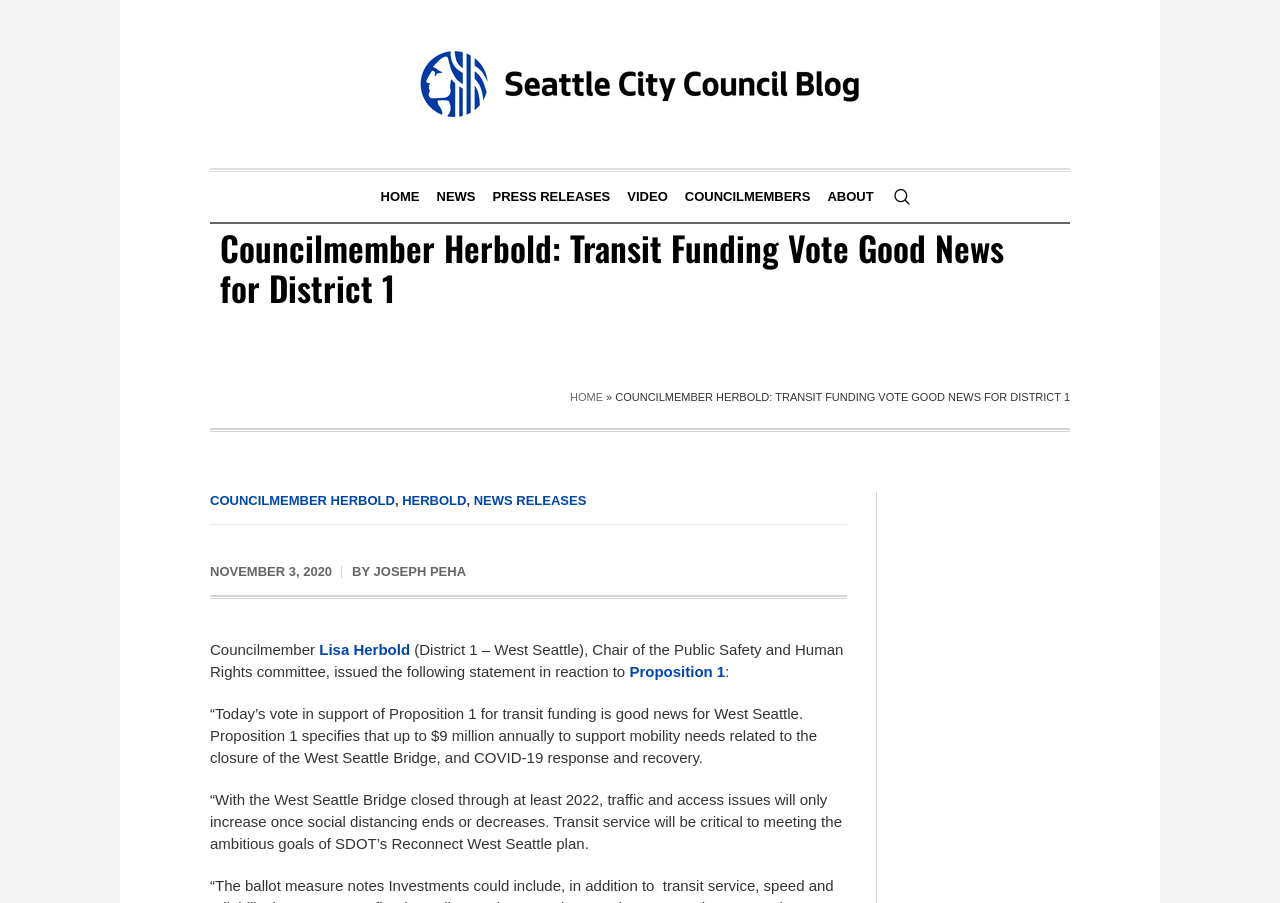What is the issue affecting West Seattle?
Using the image, provide a detailed and thorough answer to the question.

I found the answer by reading the text content of the element with bounding box coordinates [0.164, 0.781, 0.638, 0.848]. The text content mentions the closure of the West Seattle Bridge, which is the issue affecting West Seattle.